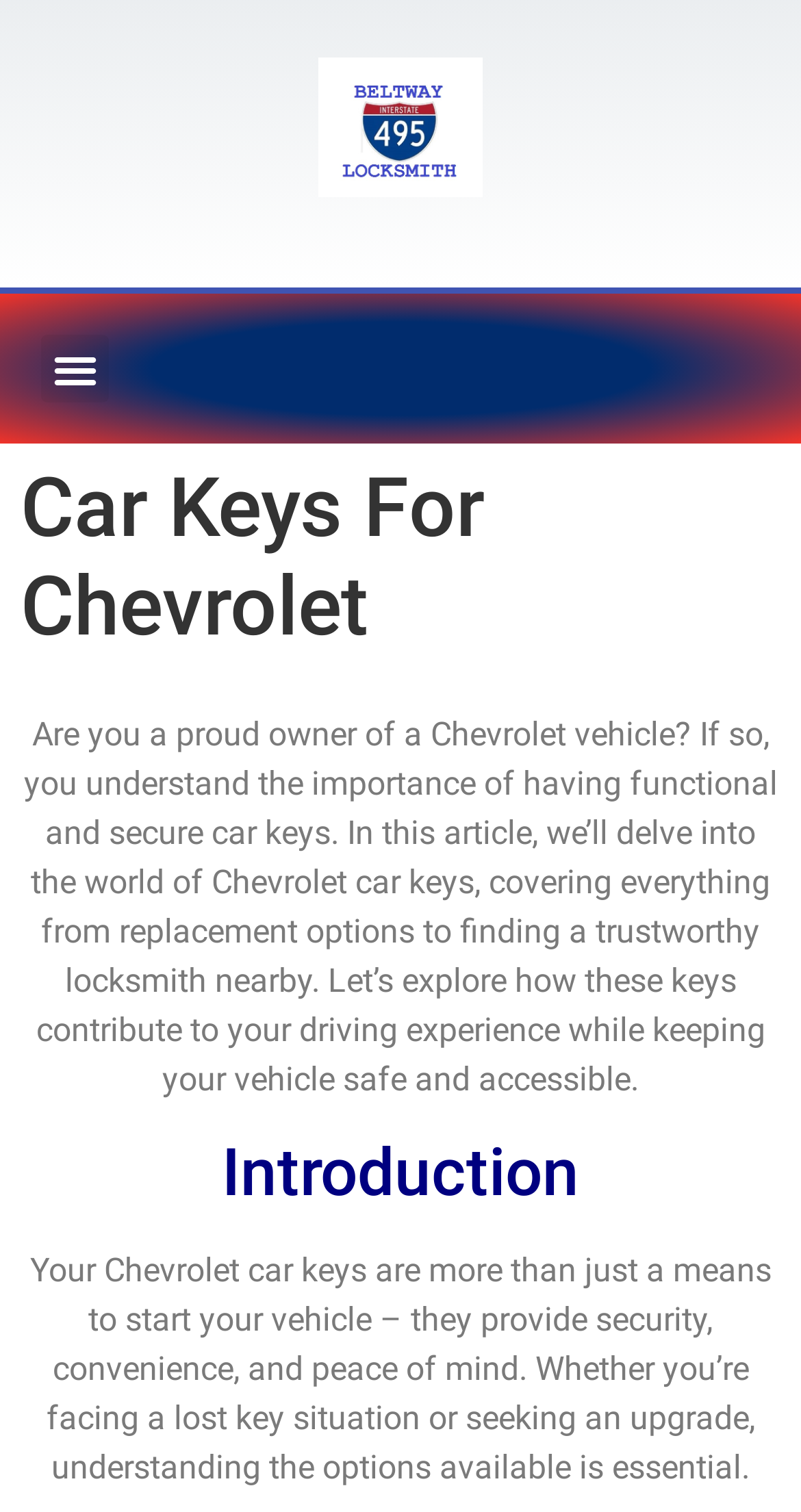Elaborate on the different components and information displayed on the webpage.

The webpage appears to be an article about car keys for Chevrolet vehicles. At the top left of the page, there is a logo of Beltway Locksmith, which is also a clickable link. Next to the logo, there is a menu toggle button. 

Below the logo and menu toggle button, there is a large heading that reads "Car Keys For Chevrolet". 

Underneath the heading, there is a paragraph of text that introduces the topic of Chevrolet car keys, discussing their importance and the content of the article. This paragraph is positioned near the top of the page, taking up a significant amount of vertical space.

Further down the page, there is a subheading titled "Introduction". Below this subheading, there is another paragraph of text that elaborates on the significance of Chevrolet car keys, highlighting their role in providing security, convenience, and peace of mind. This paragraph is positioned near the middle of the page.